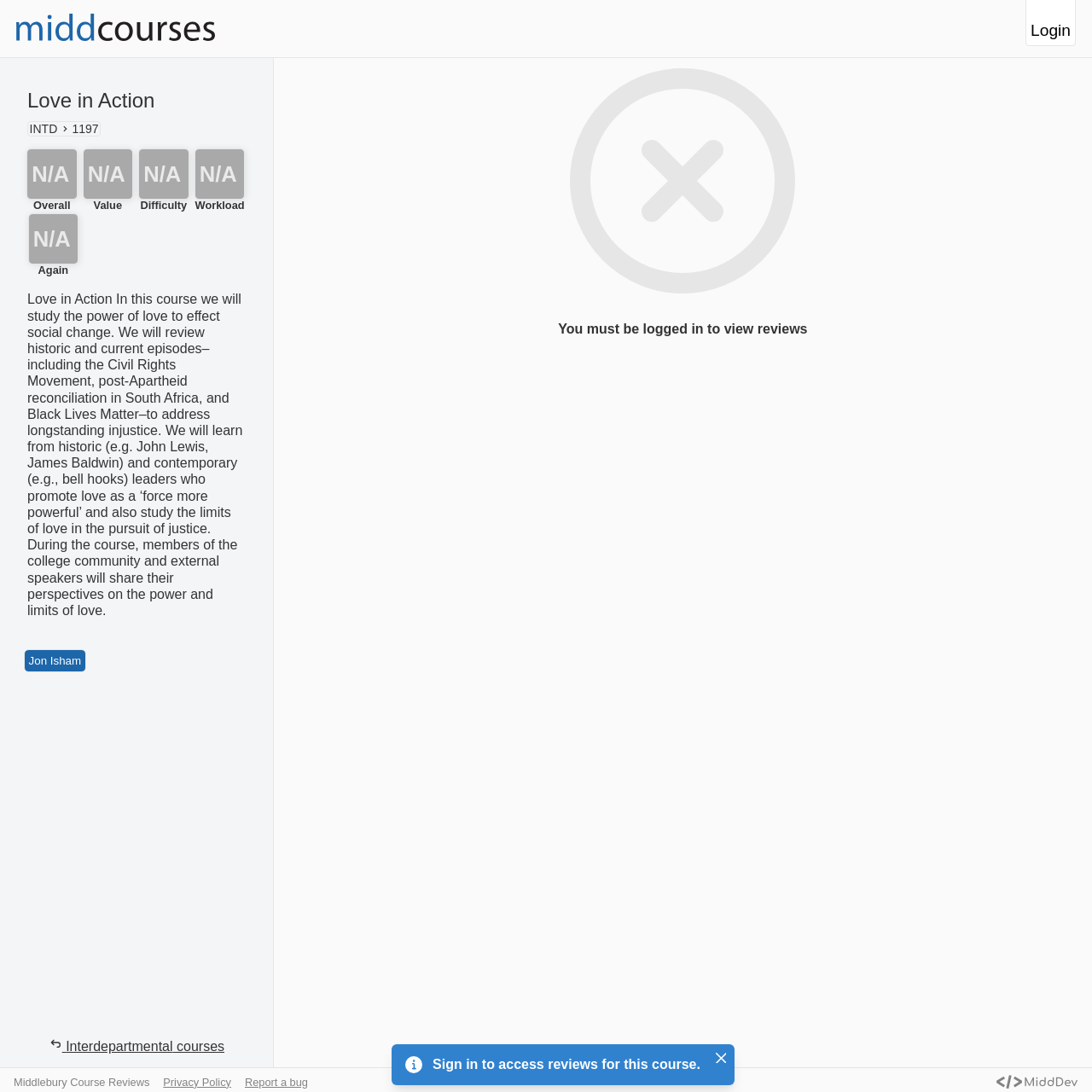Determine the bounding box coordinates for the element that should be clicked to follow this instruction: "Close the alert message". The coordinates should be given as four float numbers between 0 and 1, in the format [left, top, right, bottom].

[0.651, 0.959, 0.669, 0.978]